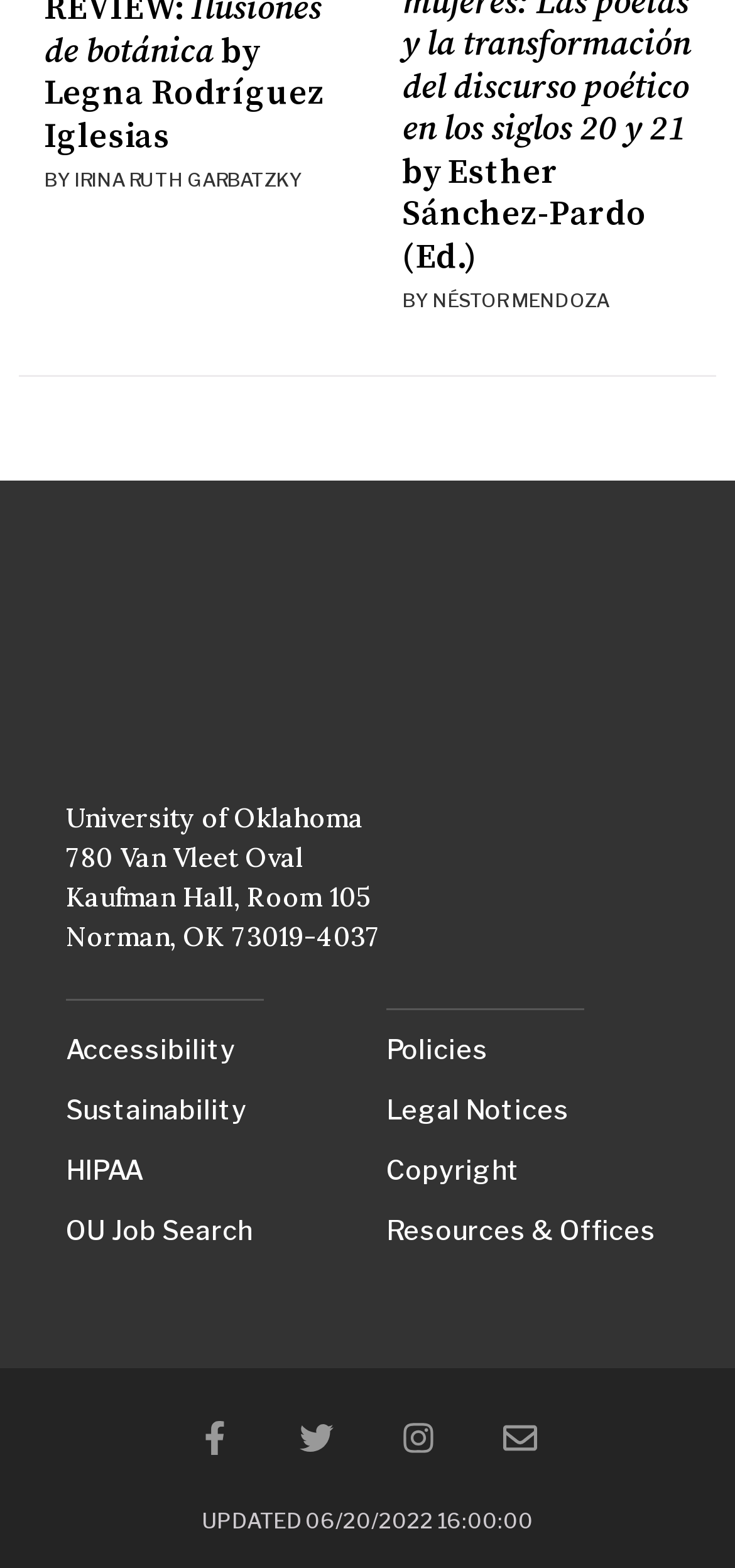Please find and report the bounding box coordinates of the element to click in order to perform the following action: "View the Media Kit". The coordinates should be expressed as four float numbers between 0 and 1, in the format [left, top, right, bottom].

None